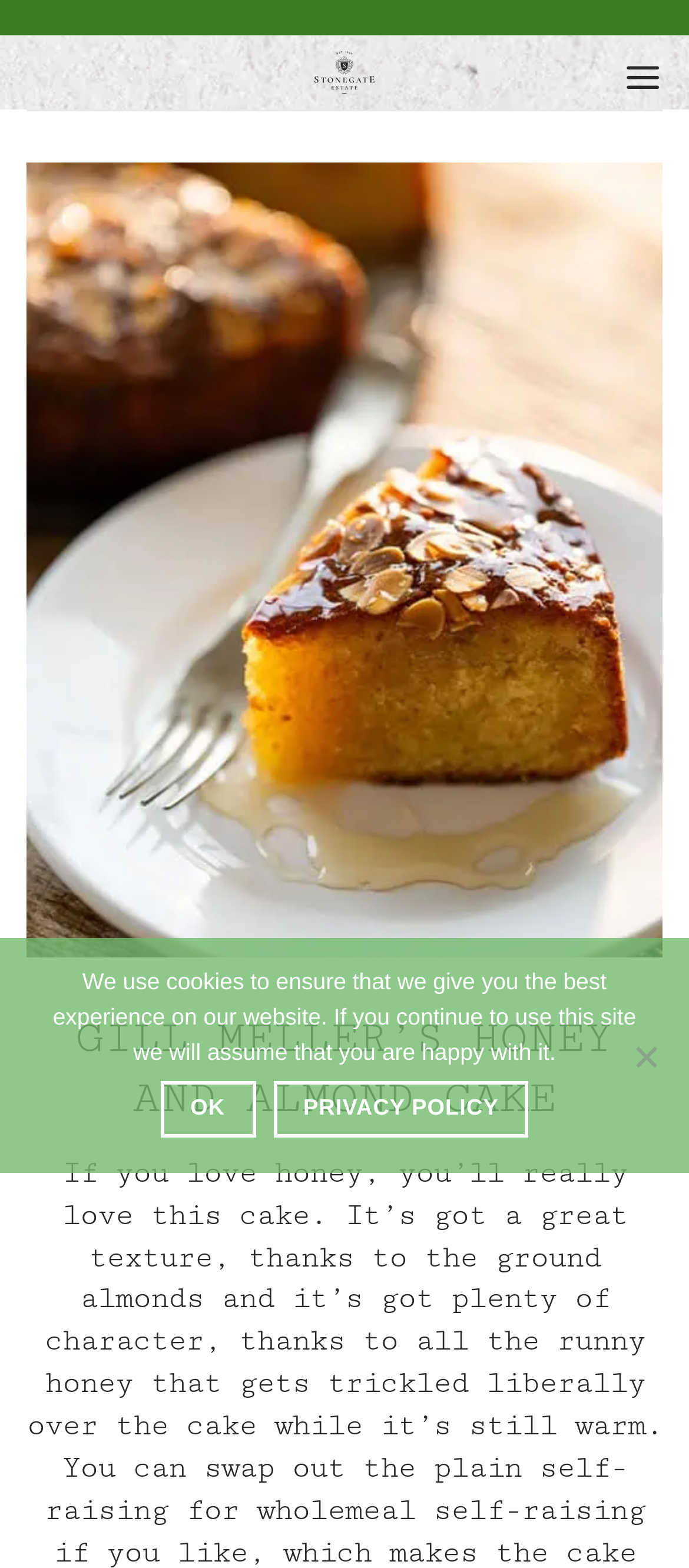What is the purpose of the 'Go to top' link?
Using the image as a reference, give a one-word or short phrase answer.

To scroll to the top of the page